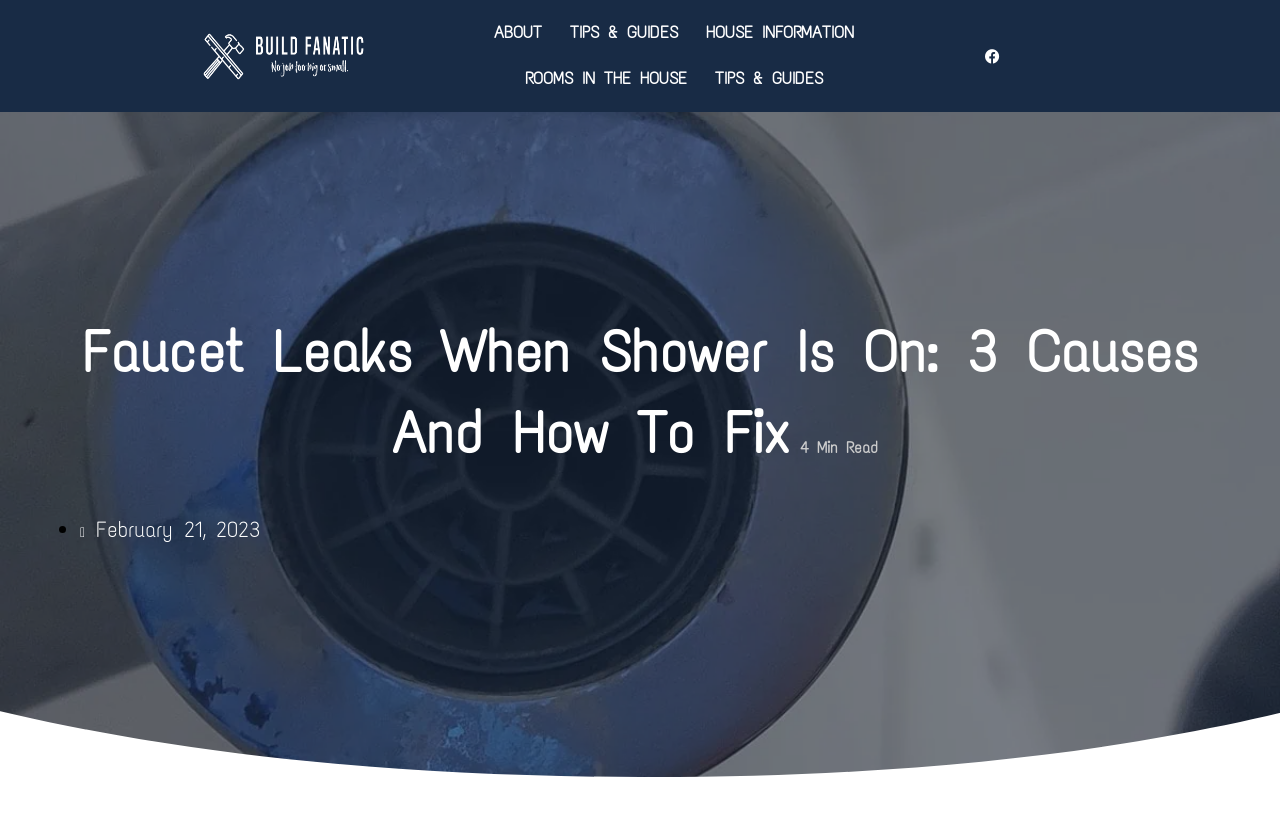Respond to the following question using a concise word or phrase: 
How many links are in the top navigation bar?

4